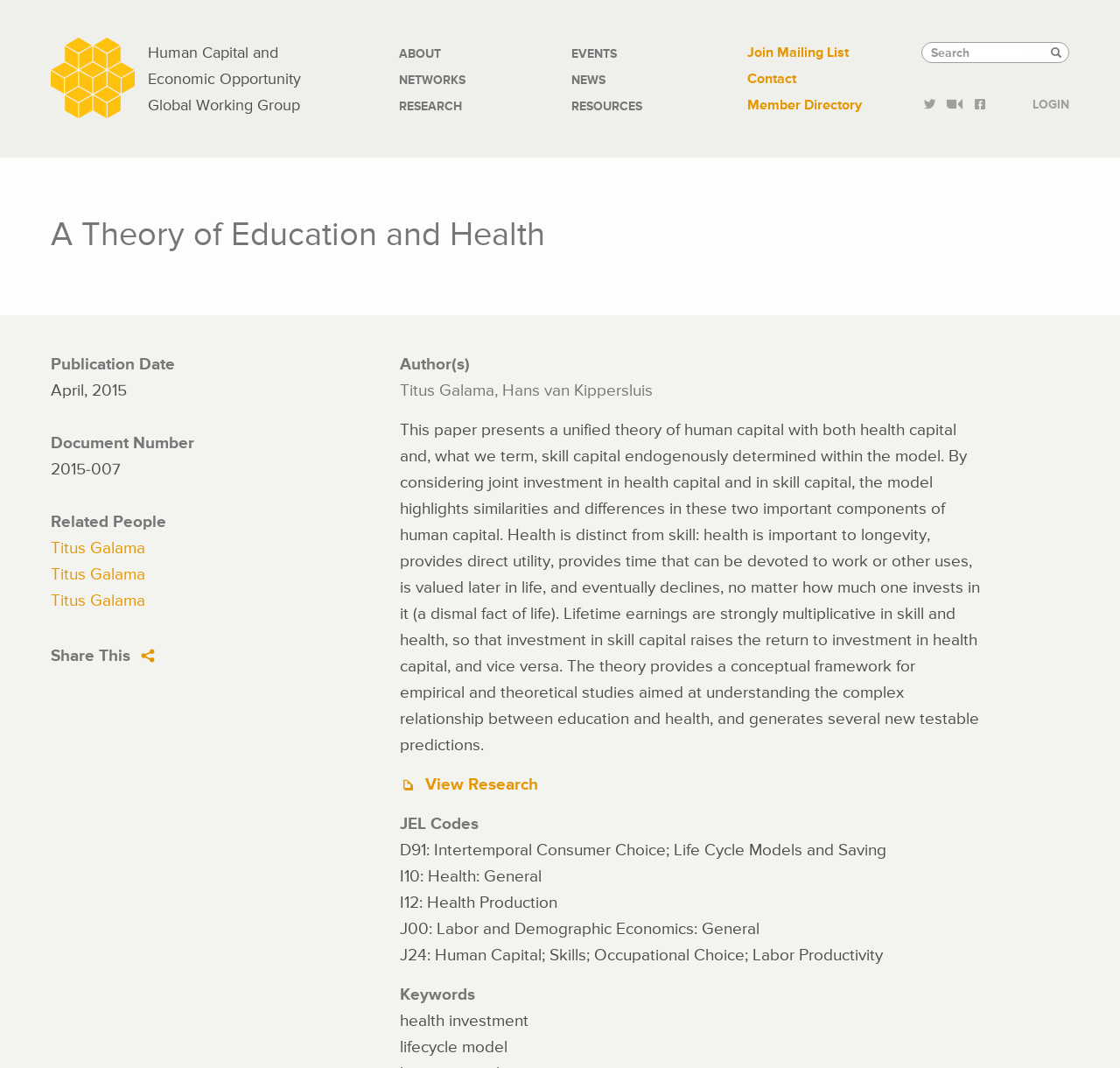Identify the bounding box coordinates for the element that needs to be clicked to fulfill this instruction: "Login to the website". Provide the coordinates in the format of four float numbers between 0 and 1: [left, top, right, bottom].

[0.922, 0.079, 0.955, 0.103]